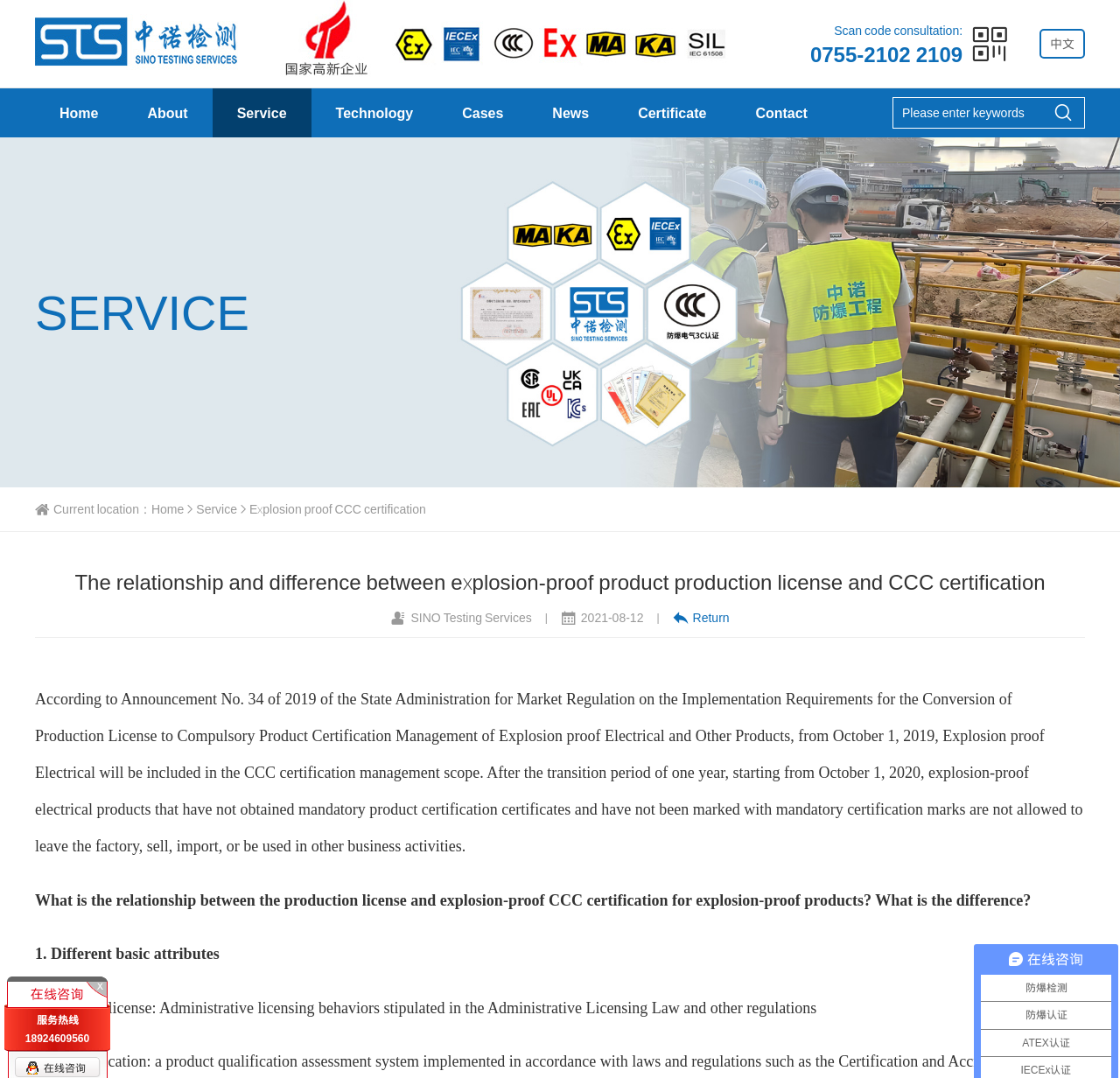Show the bounding box coordinates for the HTML element as described: "alt="点击这里给我发消息" title="点击这里给我发消息"".

[0.012, 0.983, 0.039, 0.996]